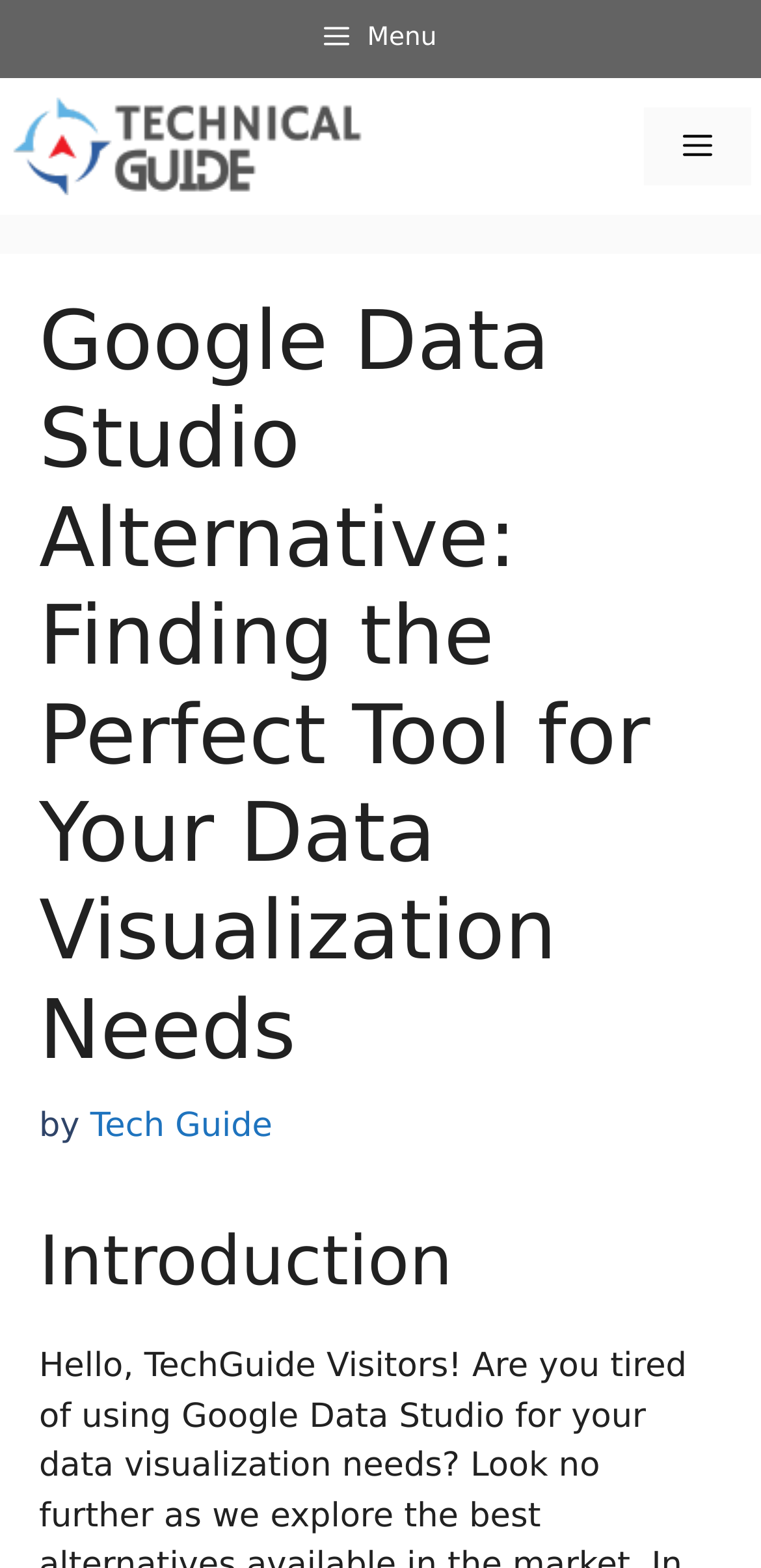What is the purpose of the webpage?
Please give a detailed and elaborate explanation in response to the question.

I inferred the purpose of the webpage by looking at the content of the webpage. The heading elements and the text on the webpage suggest that the webpage is about exploring alternative data visualization tools to Google Data Studio, which implies that the purpose of the webpage is to explore data visualization tools.